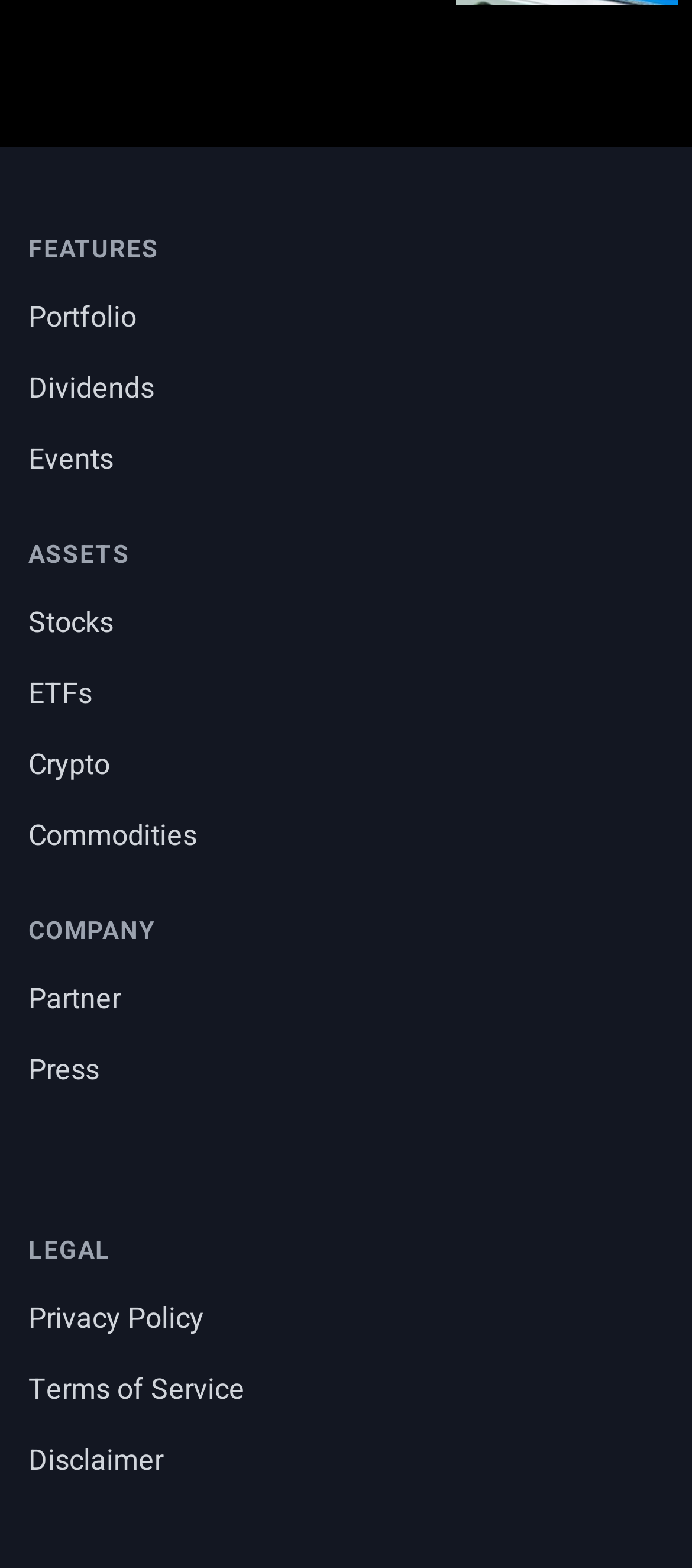Please identify the bounding box coordinates of the area that needs to be clicked to follow this instruction: "Learn about commodities".

[0.041, 0.52, 0.285, 0.547]